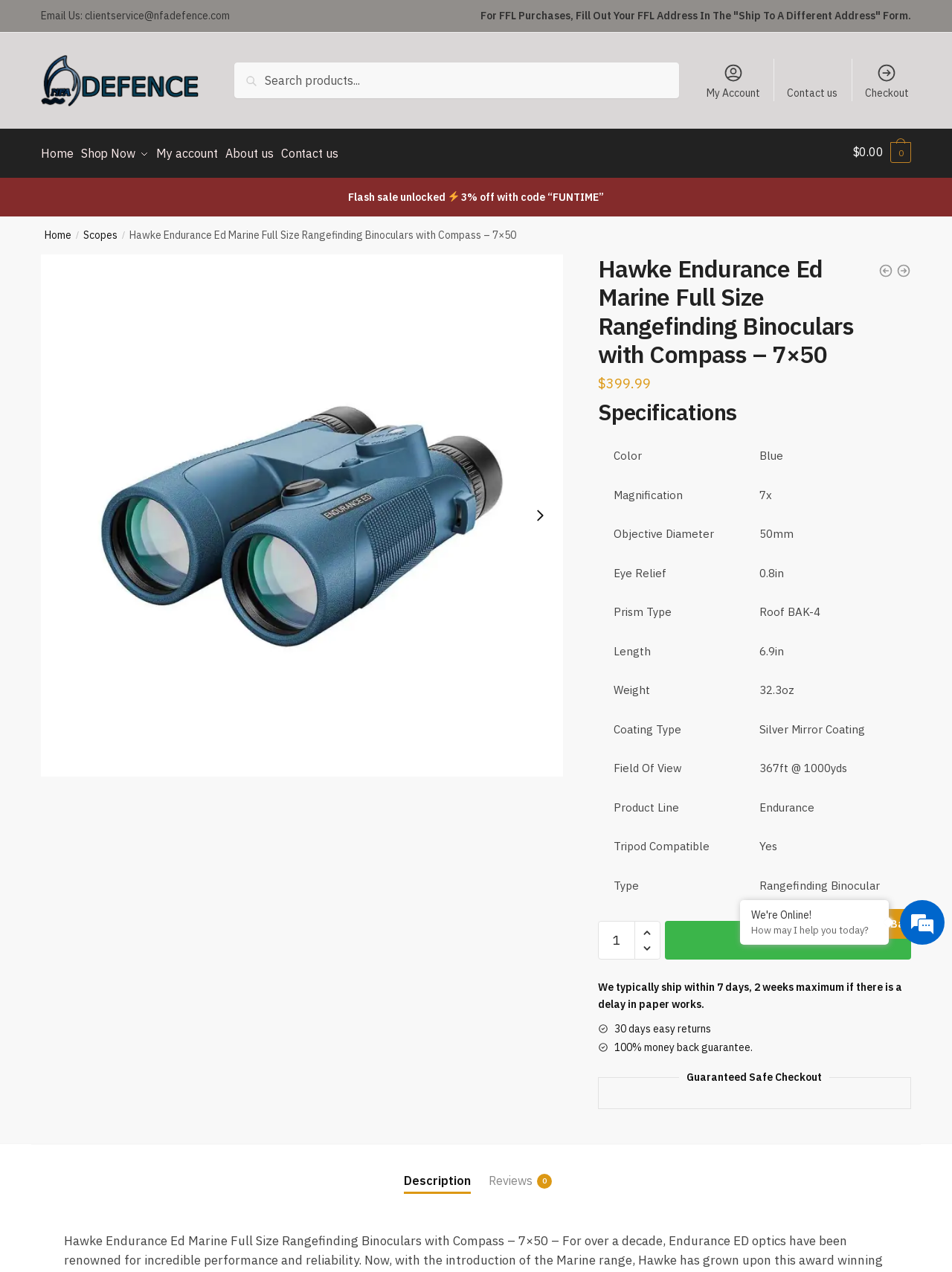Determine the bounding box coordinates of the UI element described below. Use the format (top-left x, top-left y, bottom-right x, bottom-right y) with floating point numbers between 0 and 1: title="click to zoom-in"

[0.043, 0.197, 0.591, 0.608]